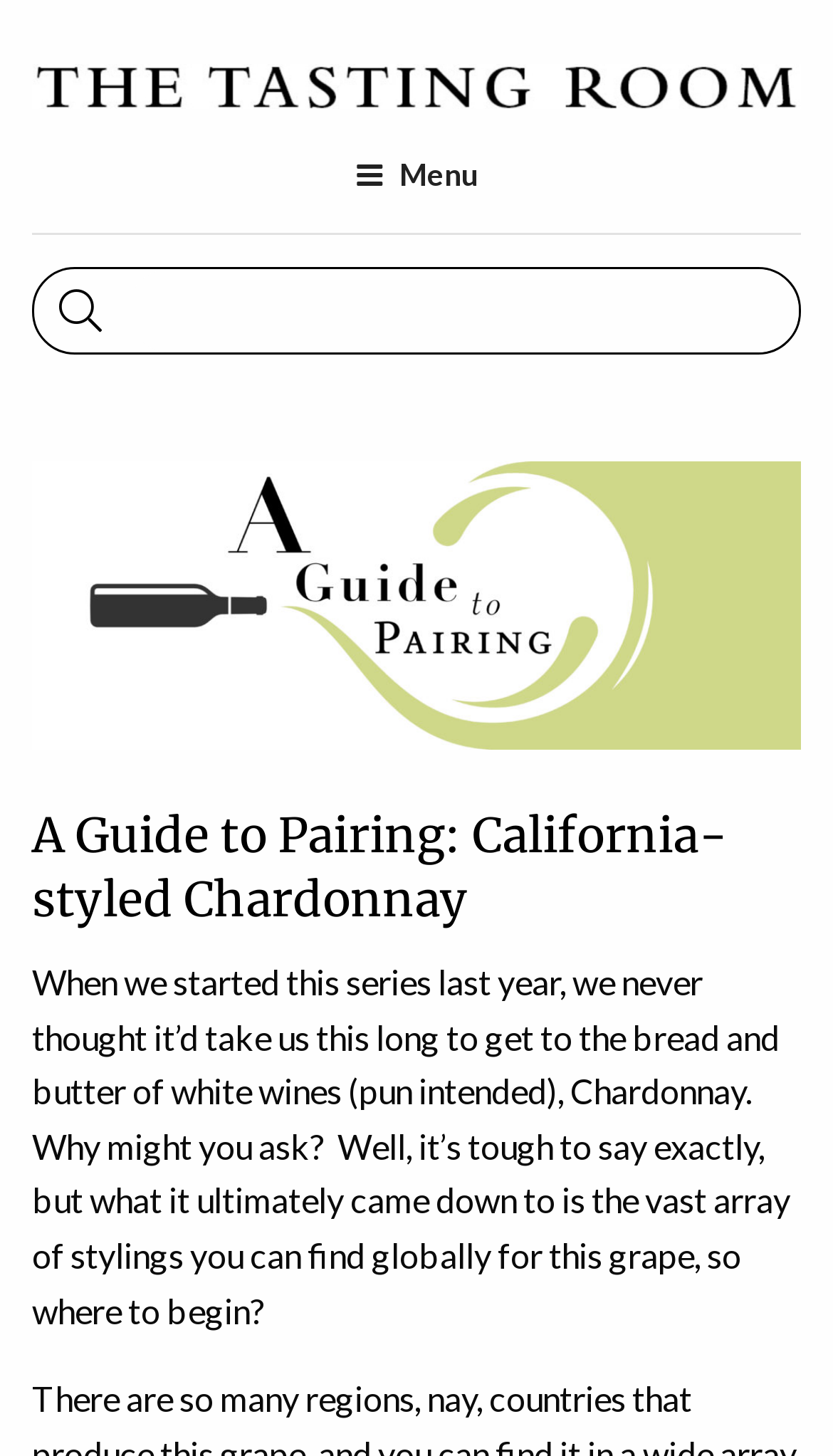Answer succinctly with a single word or phrase:
What is the company mentioned in the top-left corner?

Cameron Hughes The Tasting Room